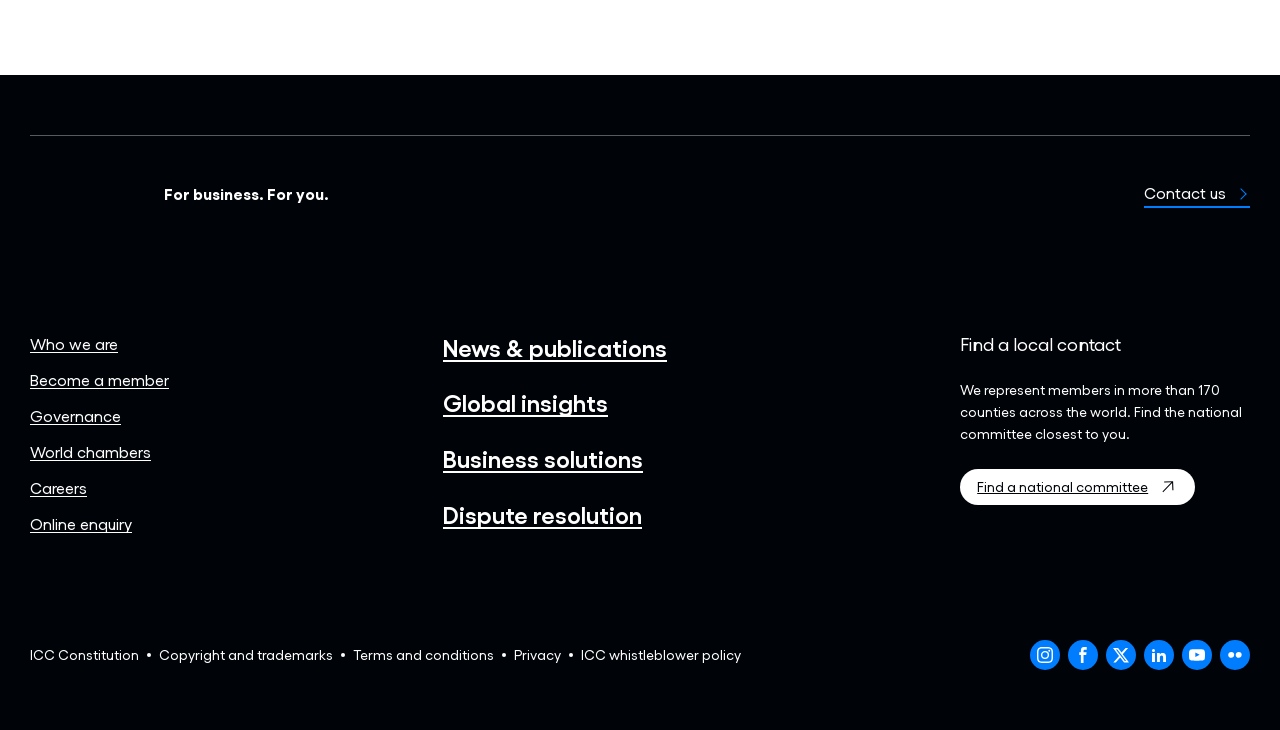Using the description: "Find a national committee", determine the UI element's bounding box coordinates. Ensure the coordinates are in the format of four float numbers between 0 and 1, i.e., [left, top, right, bottom].

[0.75, 0.643, 0.934, 0.692]